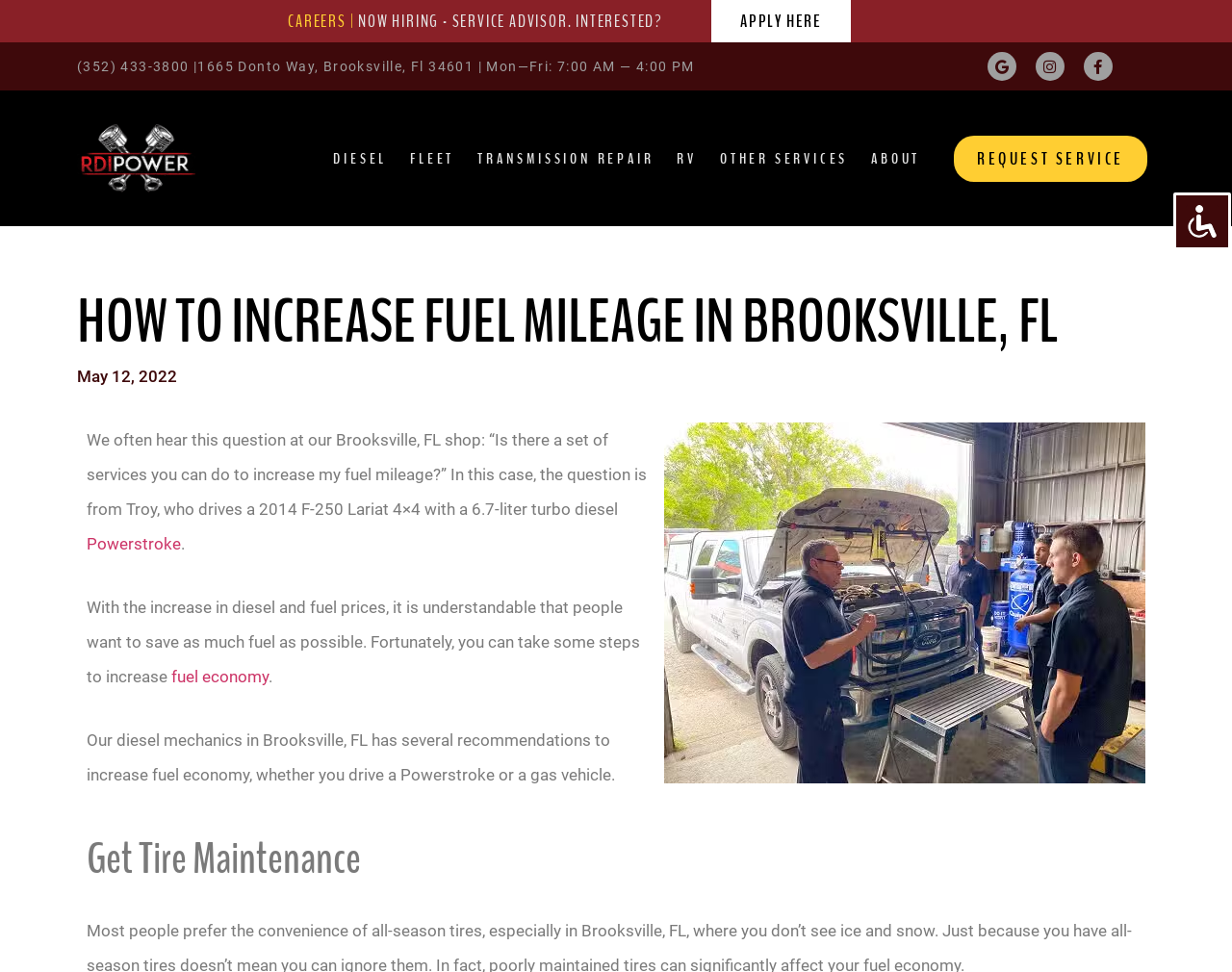Using the element description: "Instagram", determine the bounding box coordinates. The coordinates should be in the format [left, top, right, bottom], with values between 0 and 1.

[0.84, 0.053, 0.864, 0.083]